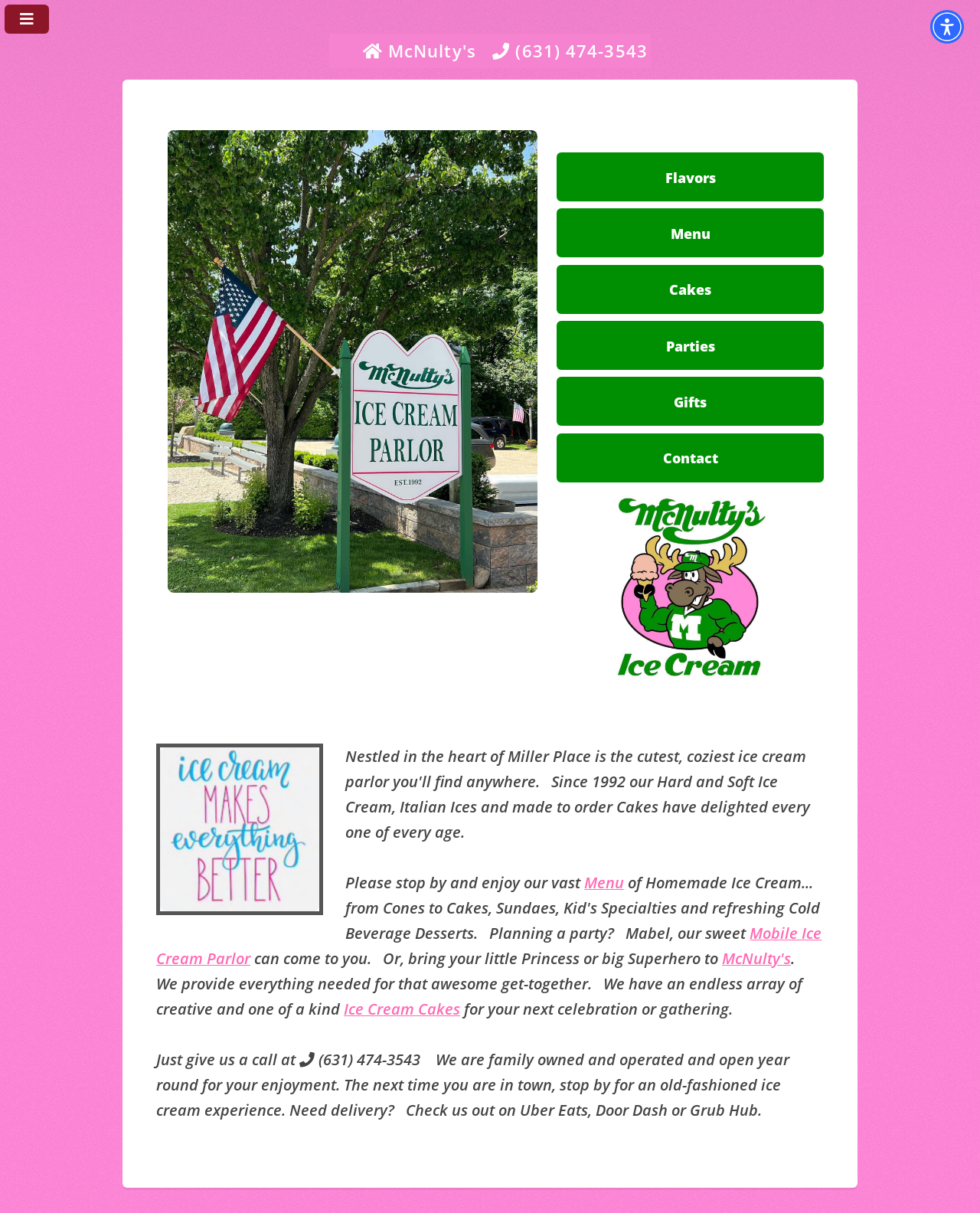Answer the question in a single word or phrase:
What is the name of the mobile ice cream parlor?

Mabel